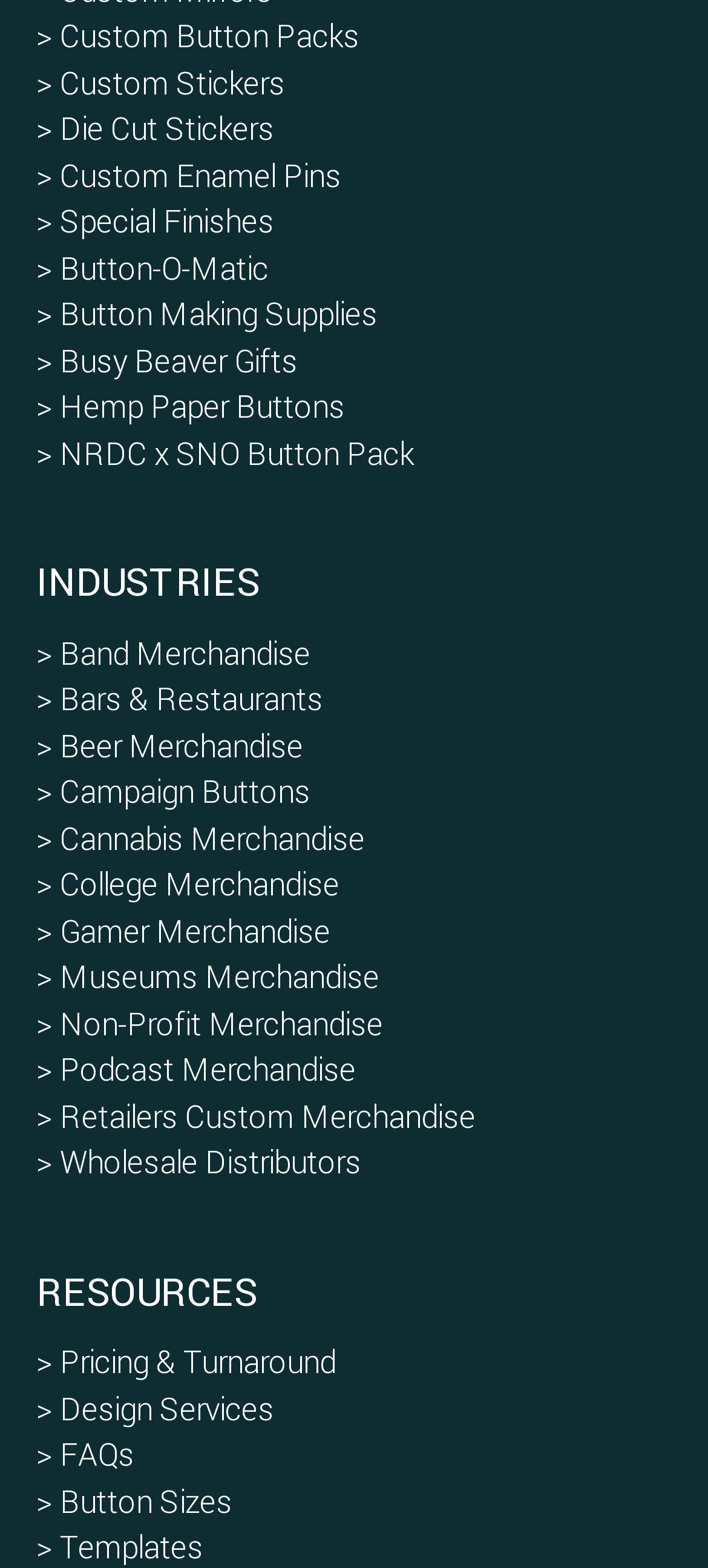Locate the bounding box coordinates of the clickable element to fulfill the following instruction: "View templates for design". Provide the coordinates as four float numbers between 0 and 1 in the format [left, top, right, bottom].

[0.051, 0.976, 0.287, 0.999]